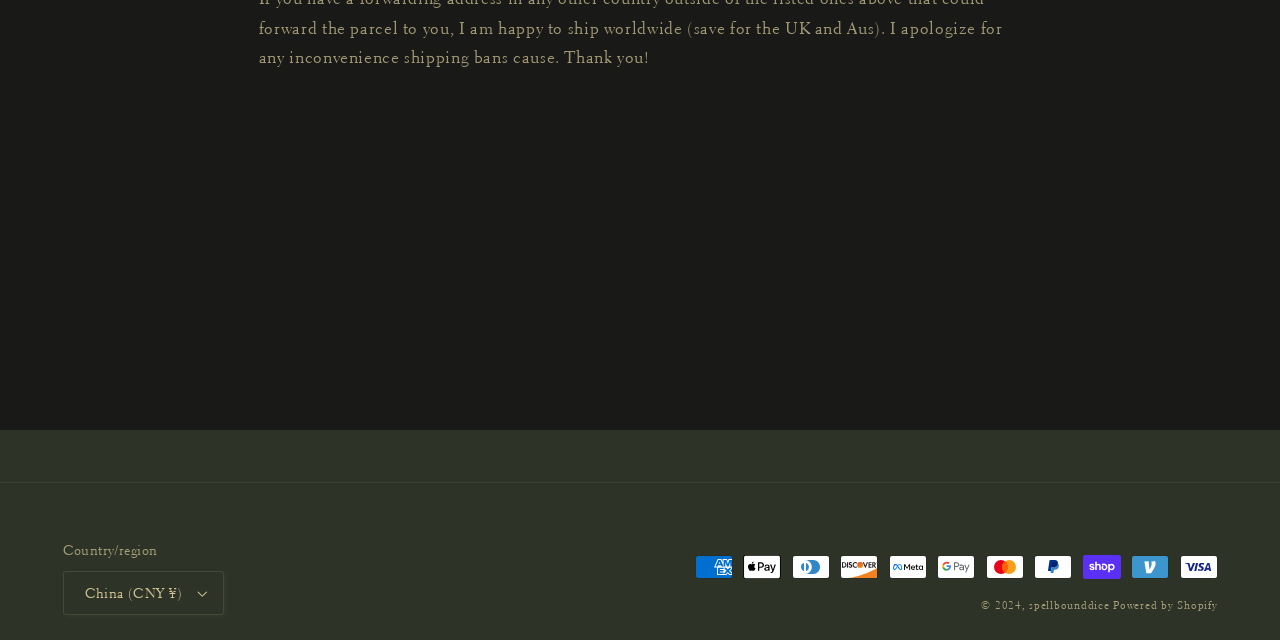Find the bounding box of the UI element described as: "spellbounddice". The bounding box coordinates should be given as four float values between 0 and 1, i.e., [left, top, right, bottom].

[0.804, 0.934, 0.867, 0.957]